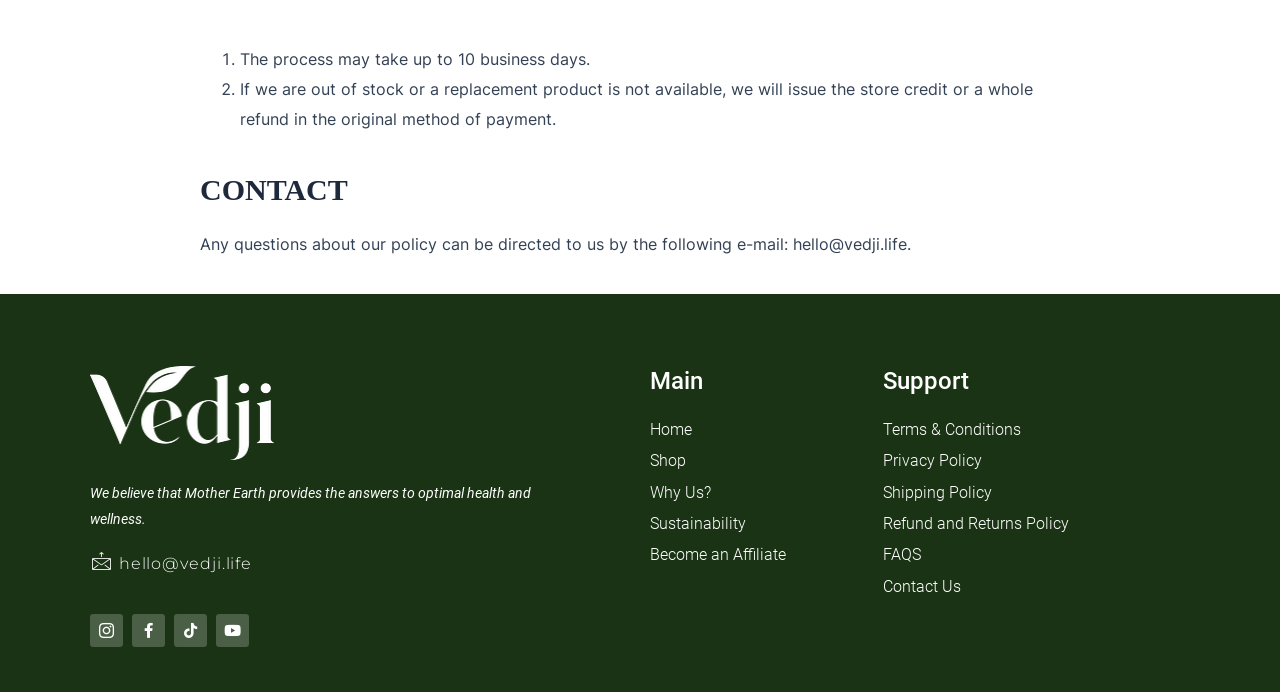Identify the bounding box coordinates of the element to click to follow this instruction: 'Visit the 'Home' page'. Ensure the coordinates are four float values between 0 and 1, provided as [left, top, right, bottom].

[0.508, 0.602, 0.674, 0.64]